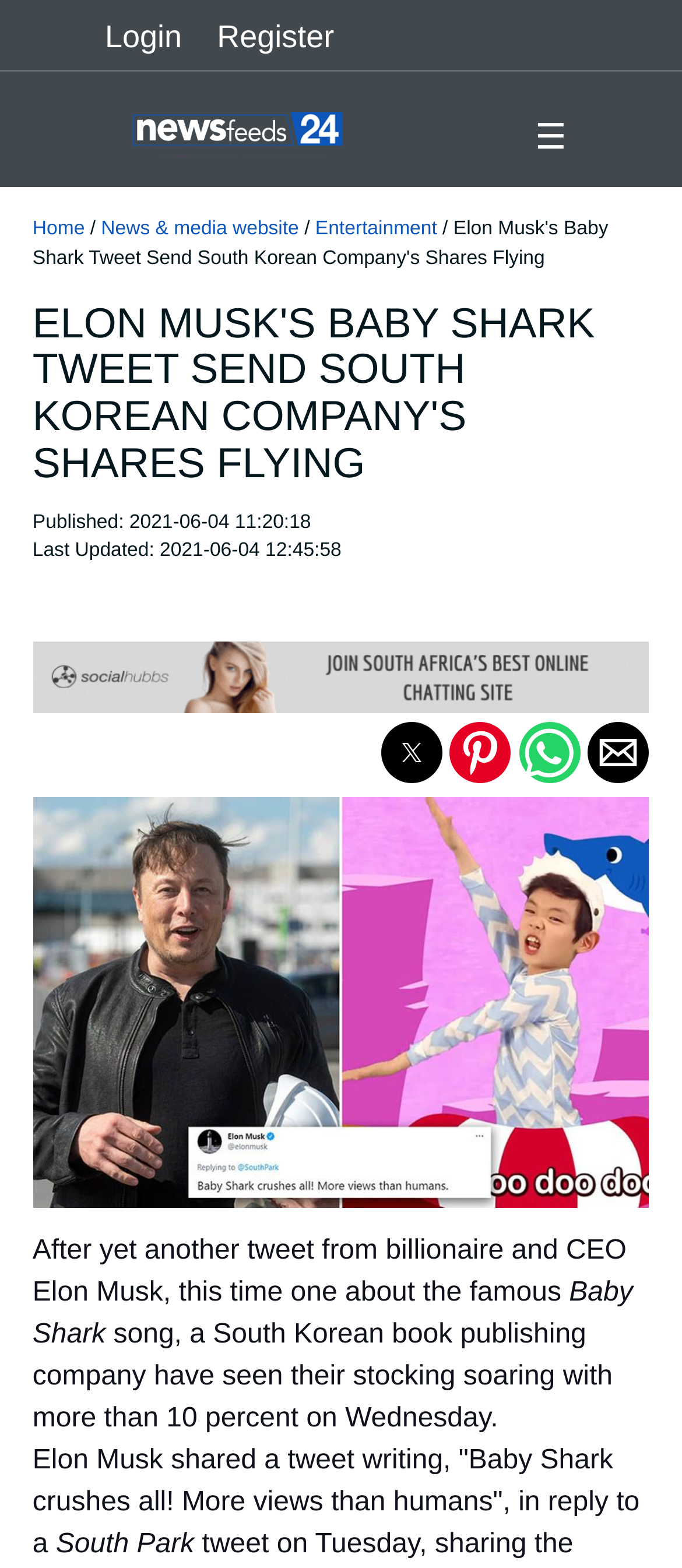Find the bounding box coordinates for the element that must be clicked to complete the instruction: "Go to the home page". The coordinates should be four float numbers between 0 and 1, indicated as [left, top, right, bottom].

[0.048, 0.139, 0.124, 0.153]